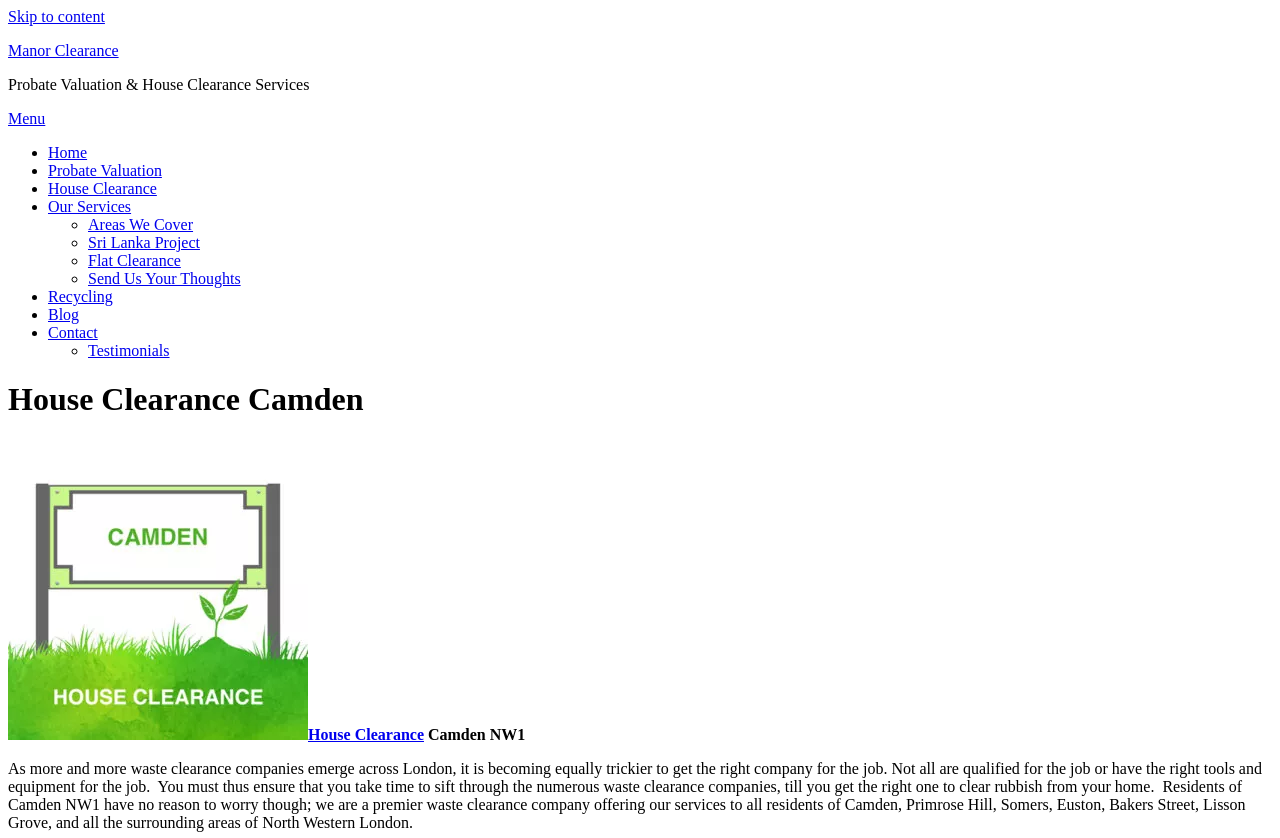Can you find the bounding box coordinates for the element to click on to achieve the instruction: "Click on the 'House Clearance Camden' heading"?

[0.006, 0.455, 0.994, 0.499]